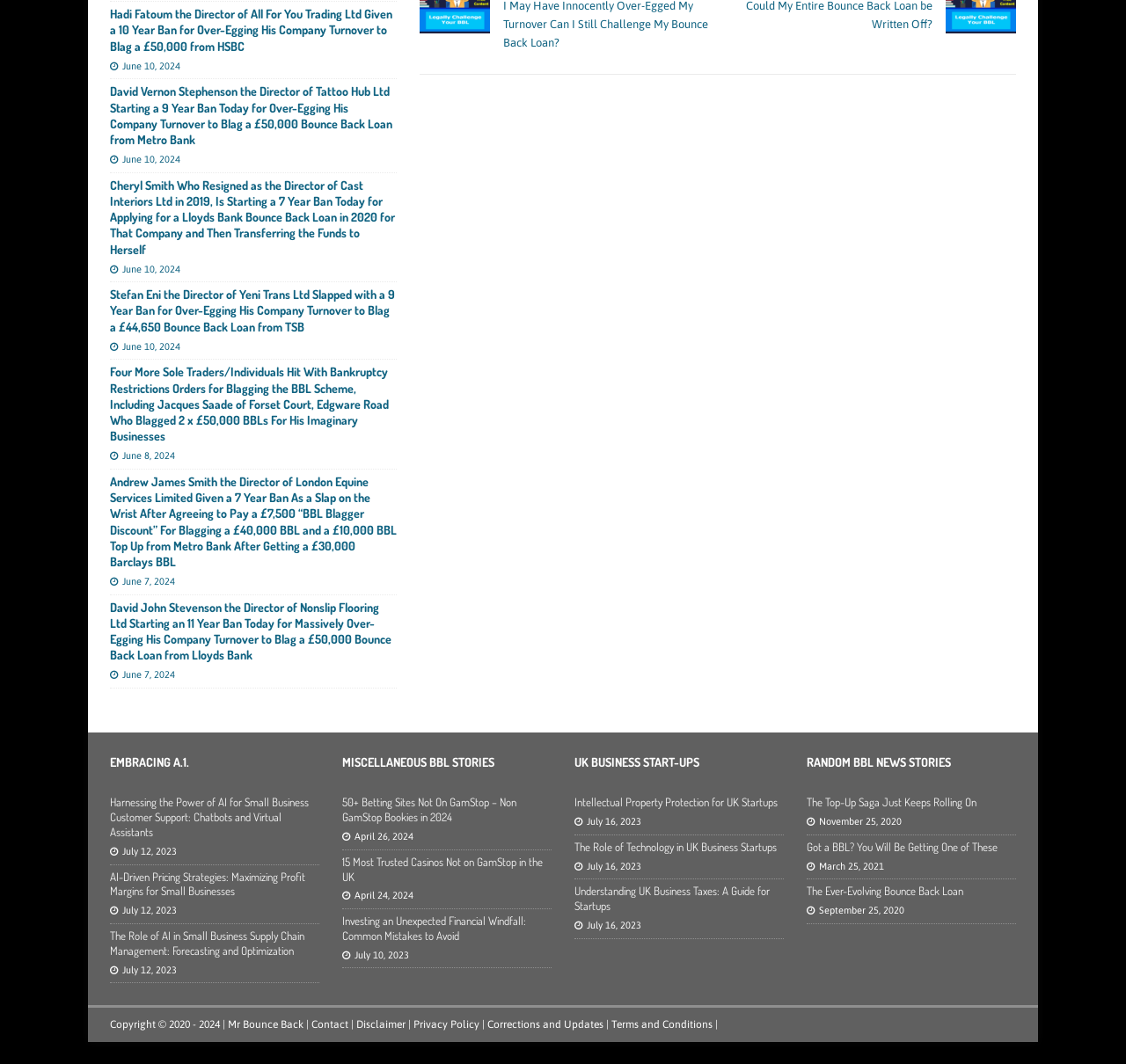Find the bounding box coordinates for the HTML element described in this sentence: "Contact". Provide the coordinates as four float numbers between 0 and 1, in the format [left, top, right, bottom].

[0.277, 0.957, 0.309, 0.969]